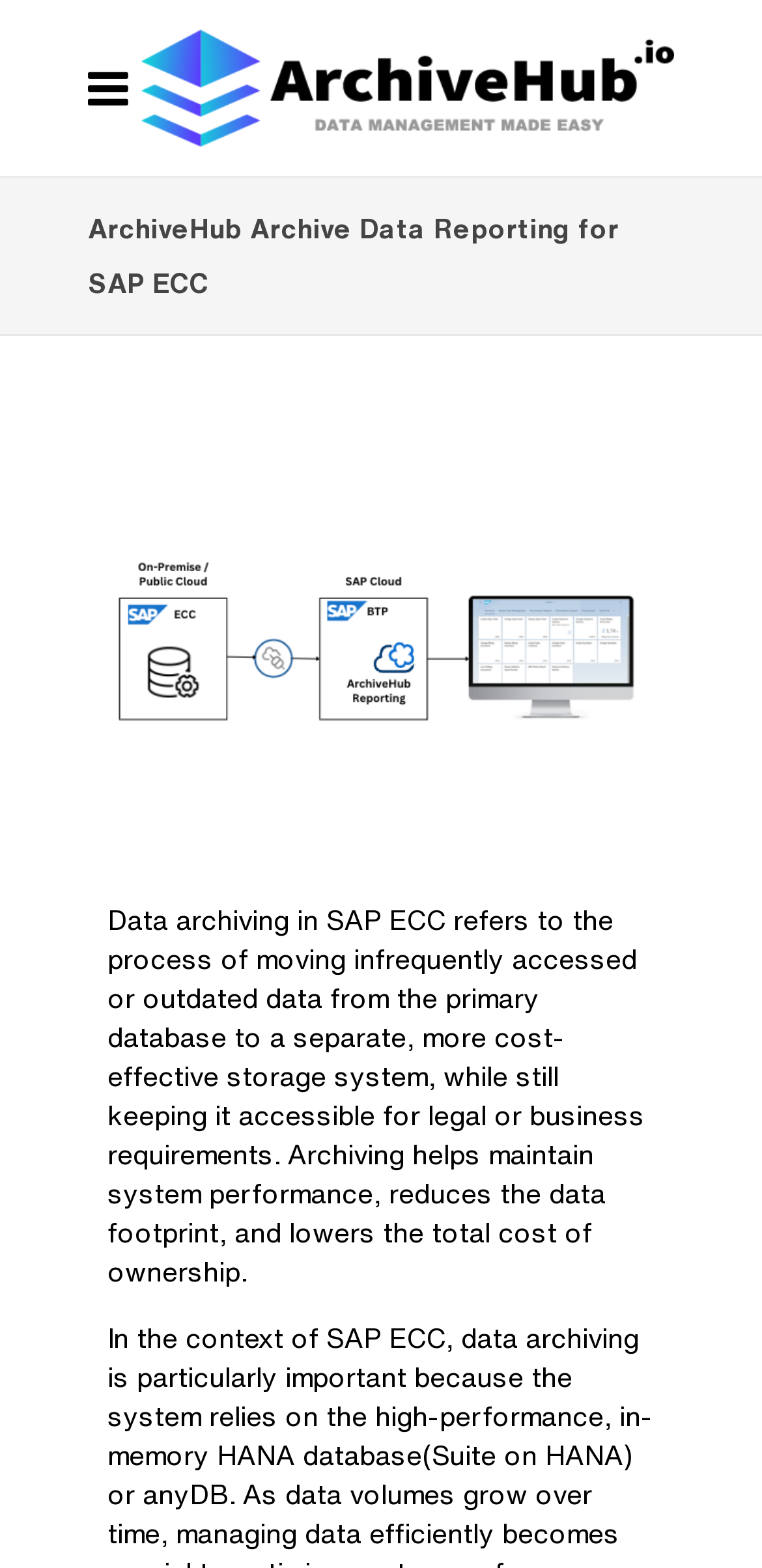Find and provide the bounding box coordinates for the UI element described here: "alt="logo"". The coordinates should be given as four float numbers between 0 and 1: [left, top, right, bottom].

[0.184, 0.0, 0.885, 0.112]